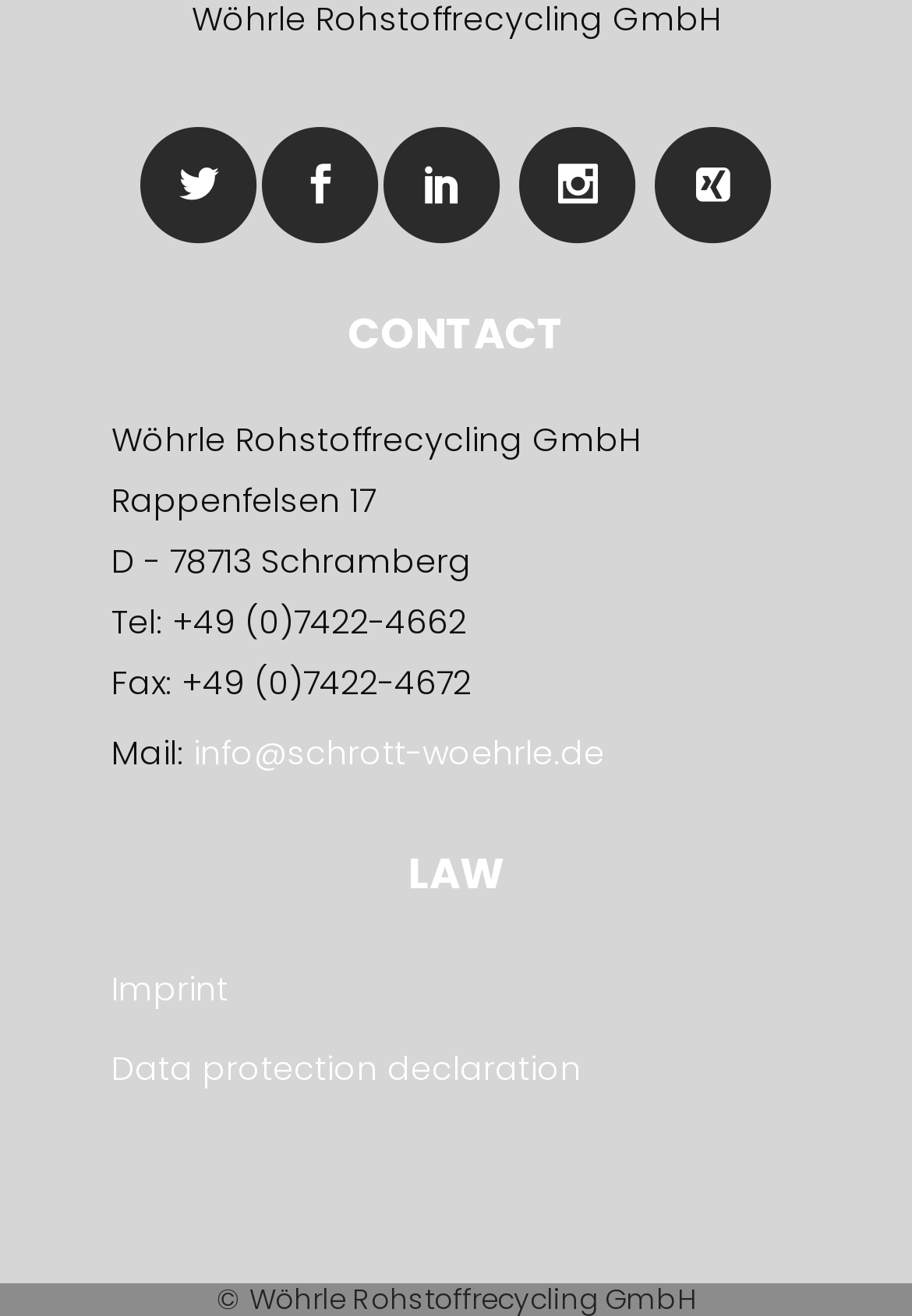What is the company name? Look at the image and give a one-word or short phrase answer.

Wöhrle Rohstoffrecycling GmbH